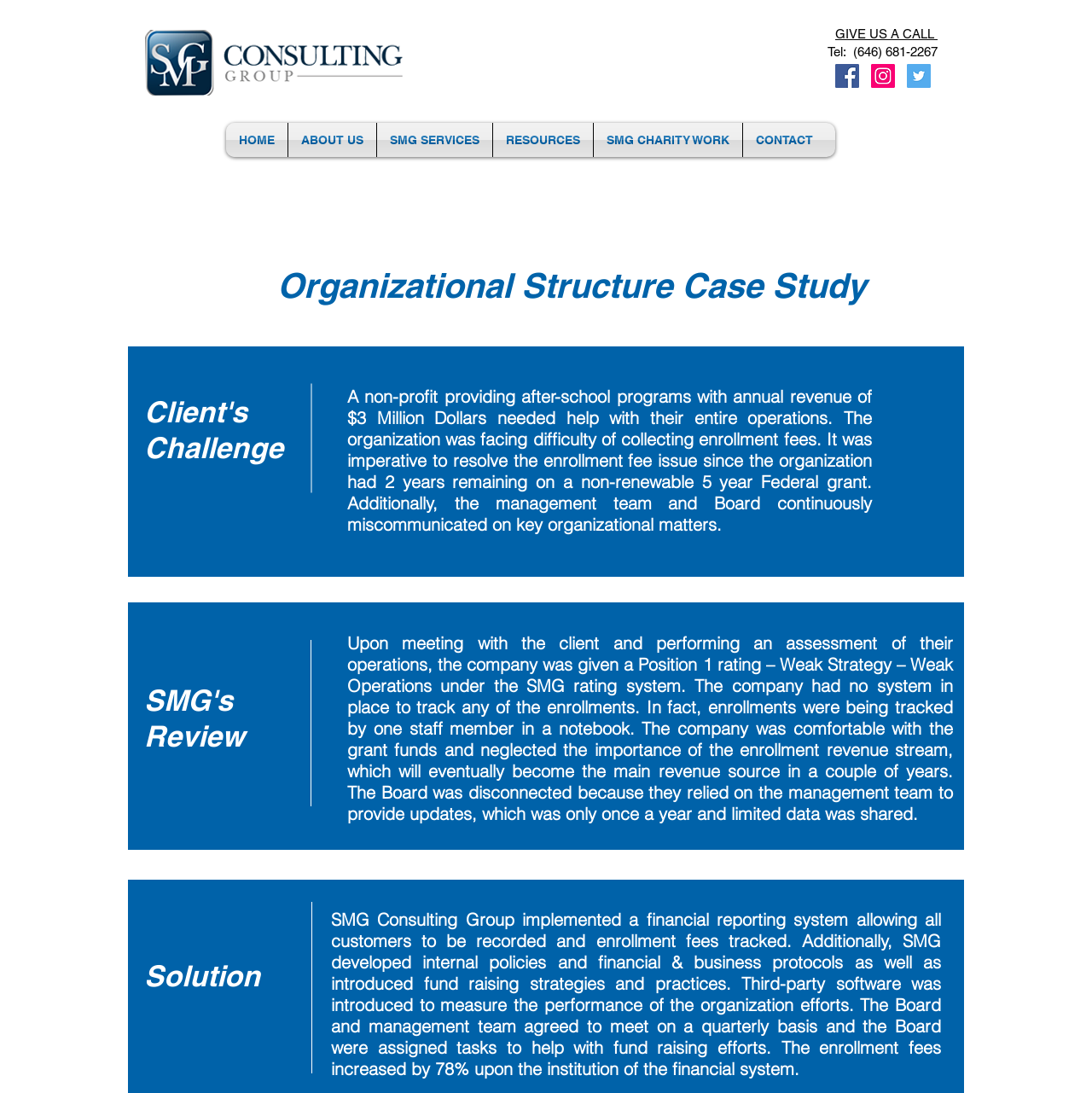Predict the bounding box of the UI element based on the description: "SMG SERVICES". The coordinates should be four float numbers between 0 and 1, formatted as [left, top, right, bottom].

[0.345, 0.112, 0.451, 0.144]